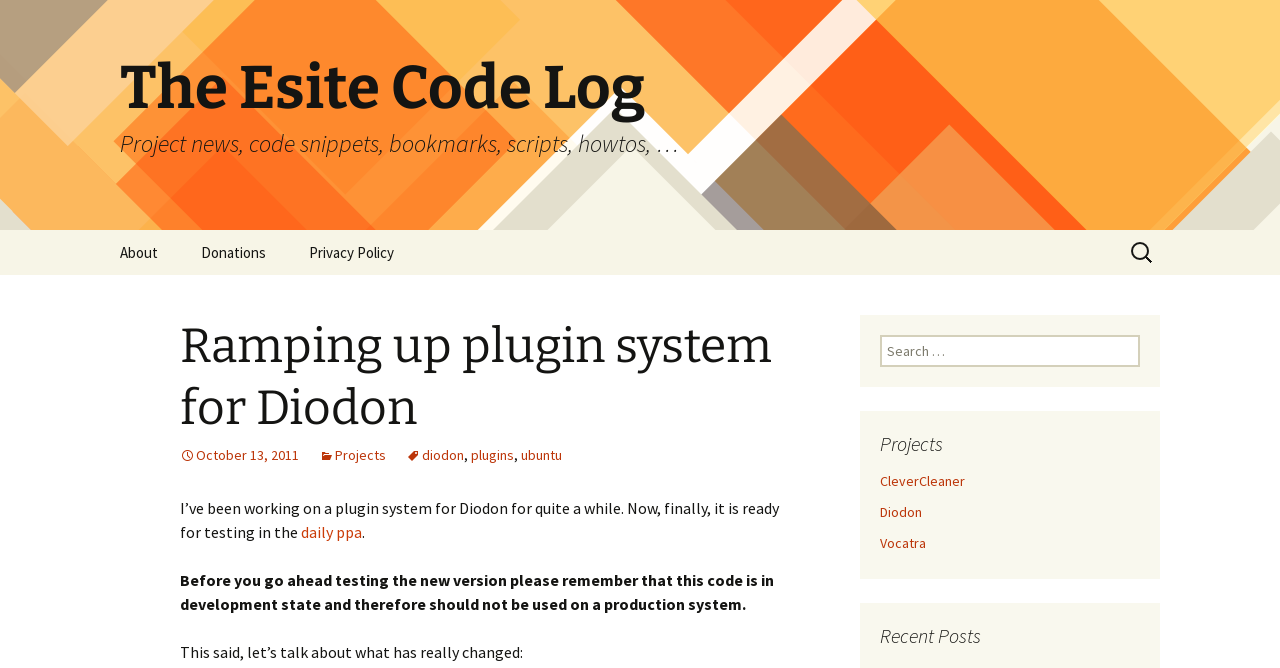Identify the first-level heading on the webpage and generate its text content.

The Esite Code Log